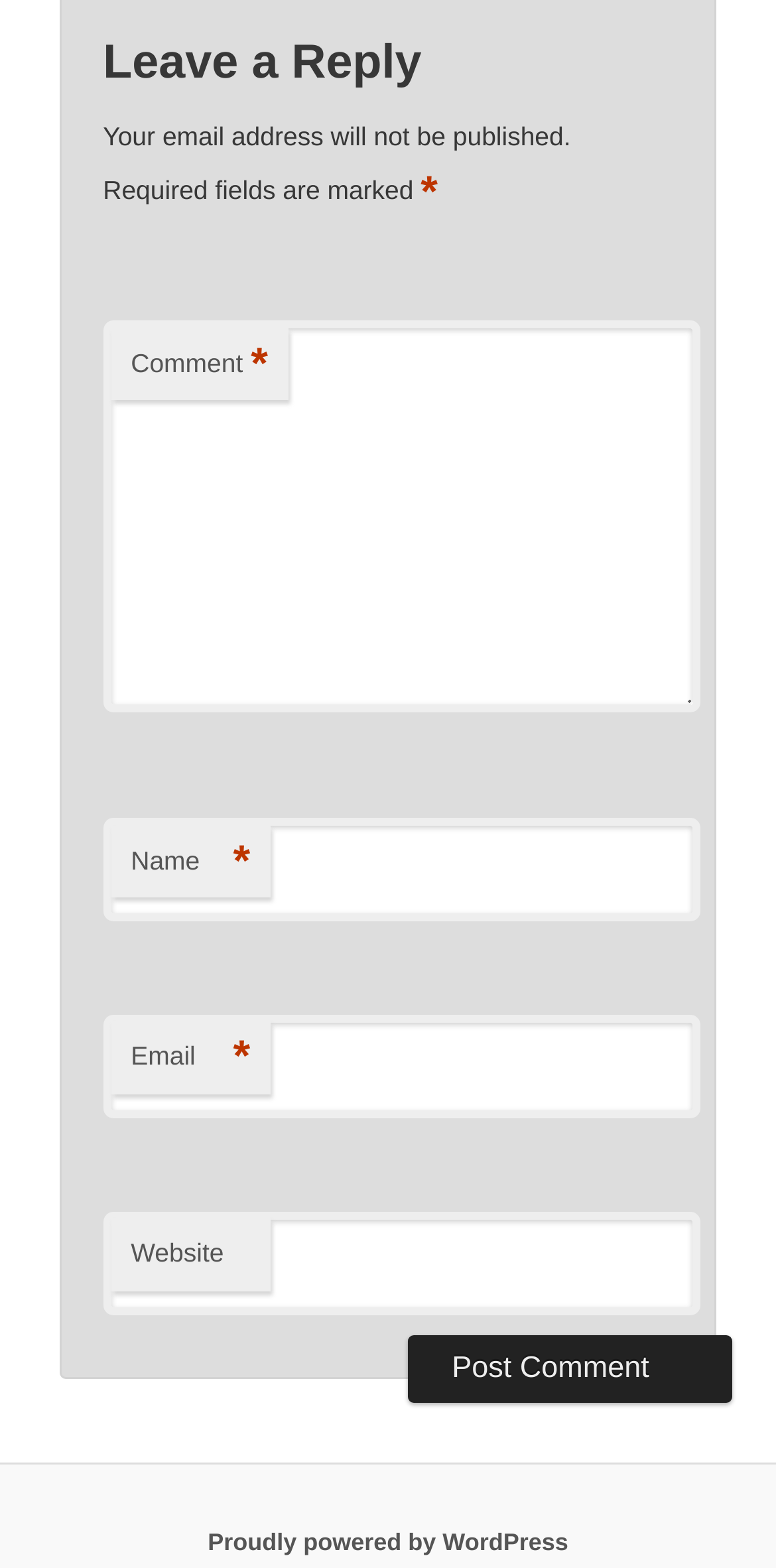How many text boxes are there in the form?
Please provide a comprehensive answer based on the information in the image.

There are four text boxes in the form, labeled 'Comment', 'Name', 'Email', and 'Website', respectively.